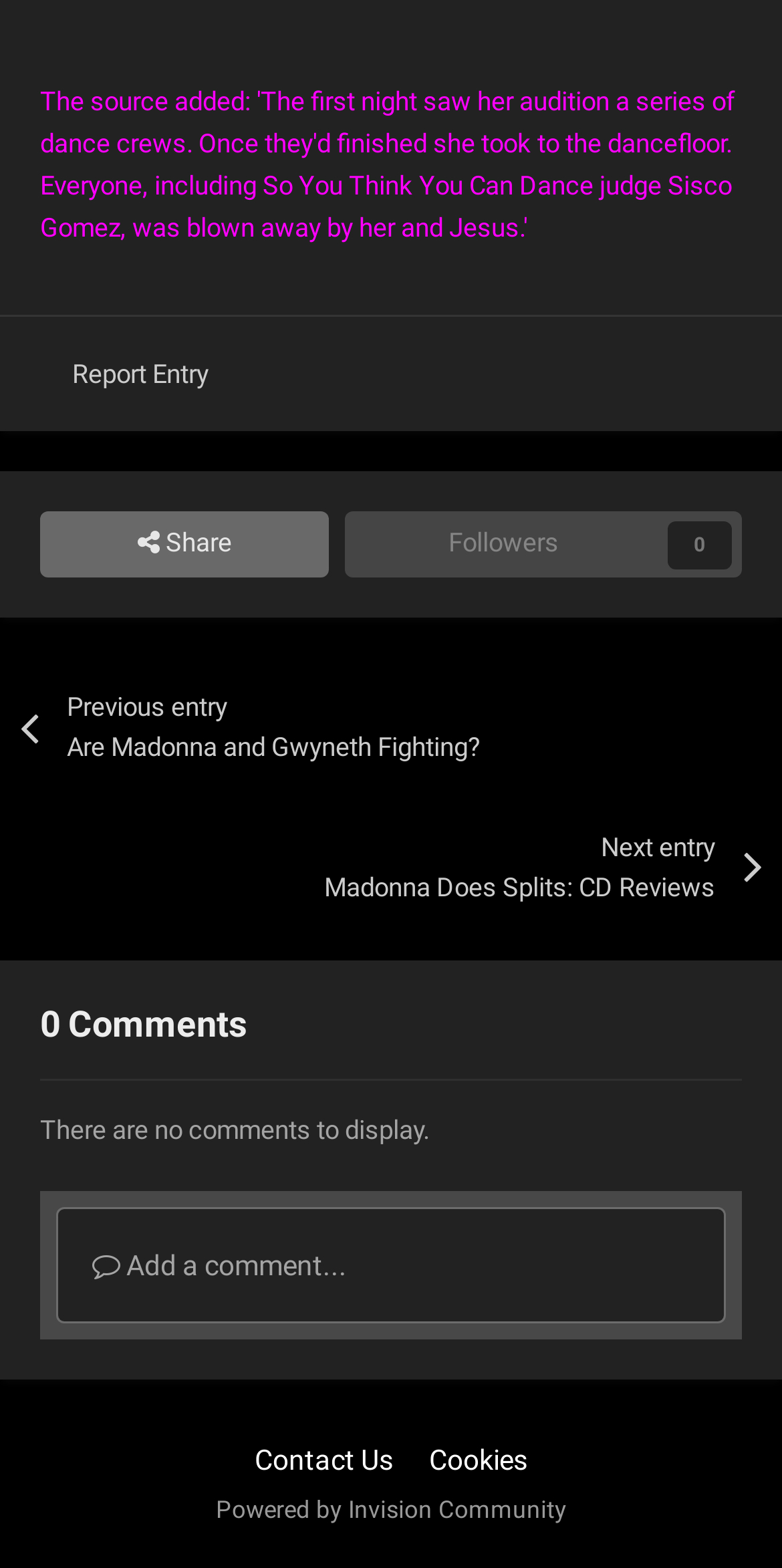Locate the bounding box coordinates of the clickable area needed to fulfill the instruction: "Share this entry".

[0.051, 0.327, 0.421, 0.368]